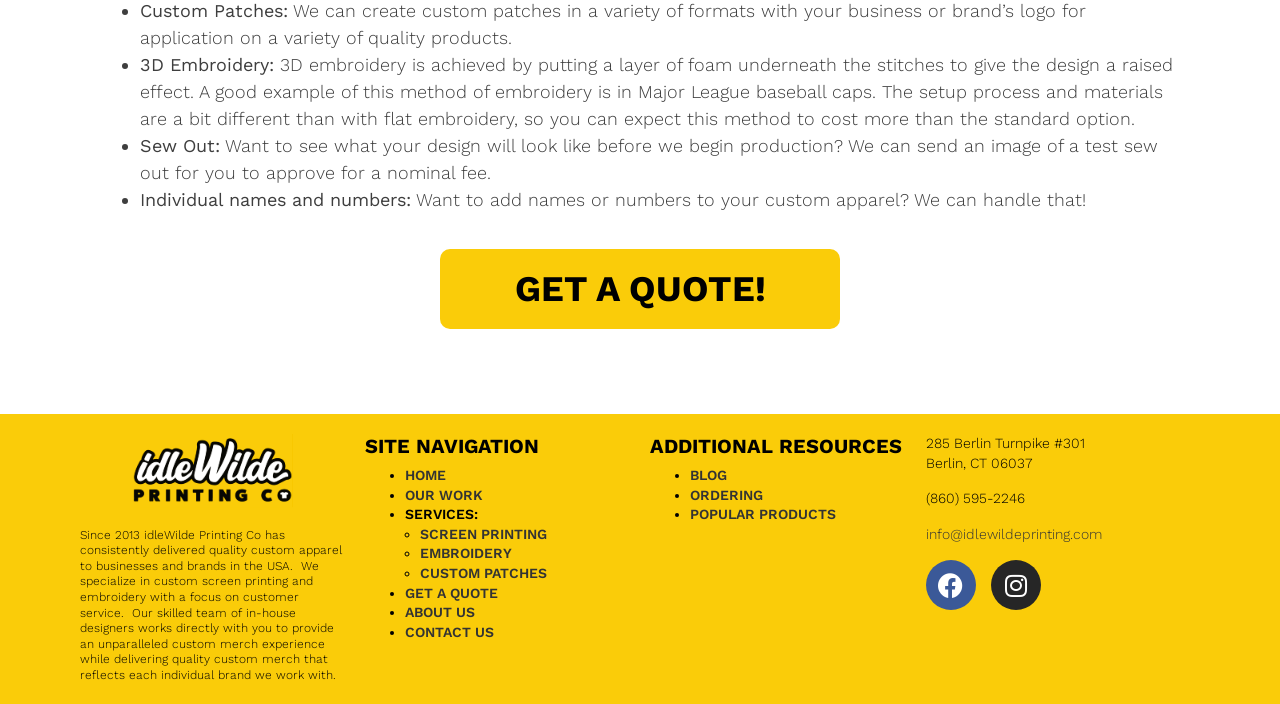Please locate the bounding box coordinates of the element that needs to be clicked to achieve the following instruction: "Contact idleWilde Printing Co". The coordinates should be four float numbers between 0 and 1, i.e., [left, top, right, bottom].

[0.316, 0.886, 0.386, 0.909]